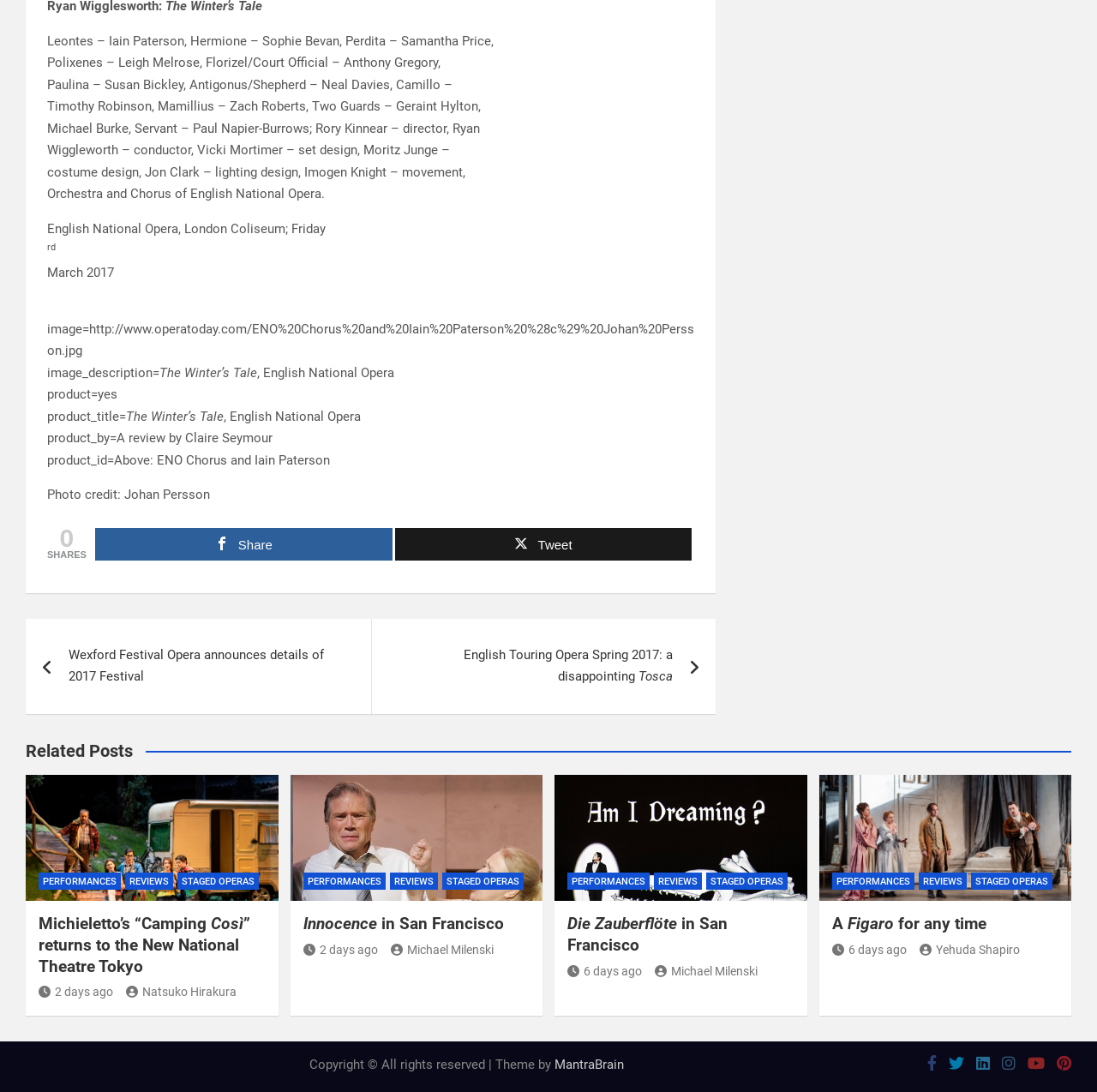Identify the bounding box for the described UI element: "A Figaro for any time".

[0.758, 0.837, 0.899, 0.855]